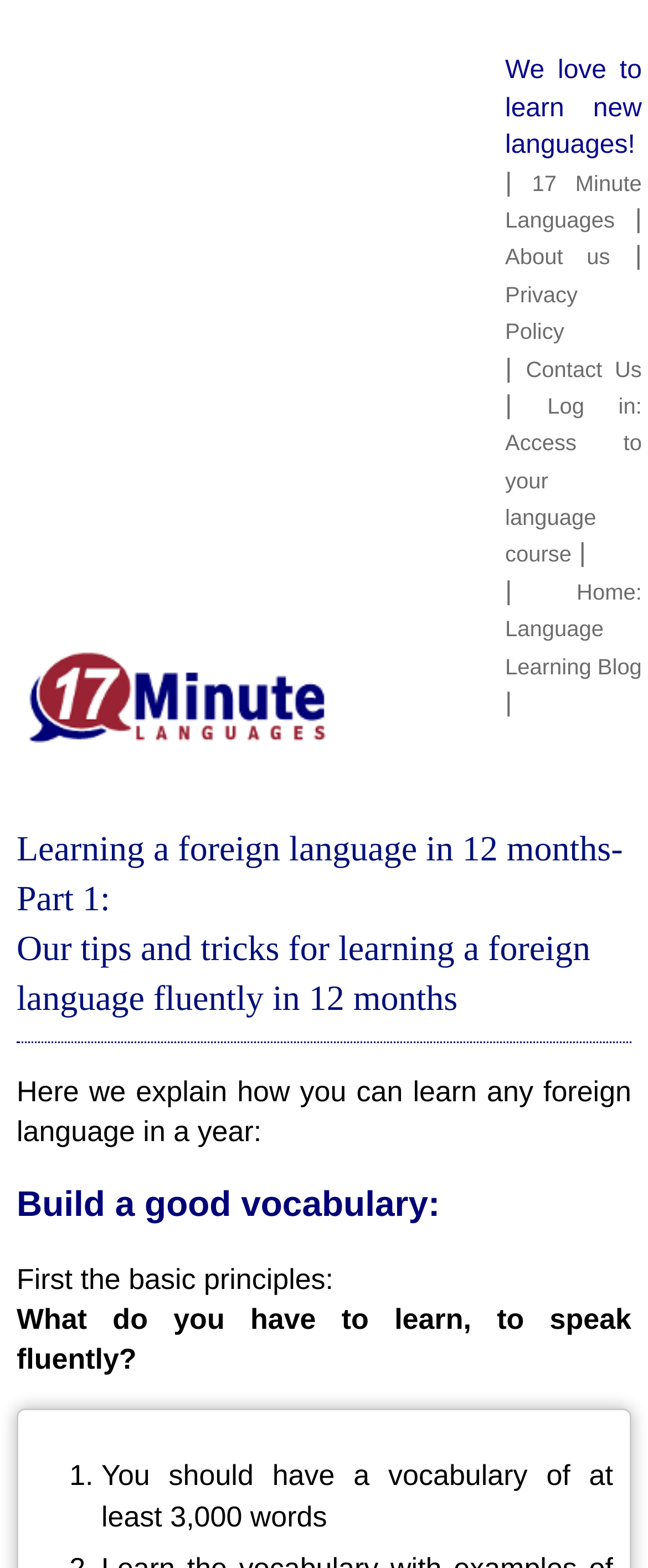What is the website about?
Give a single word or phrase as your answer by examining the image.

Language learning